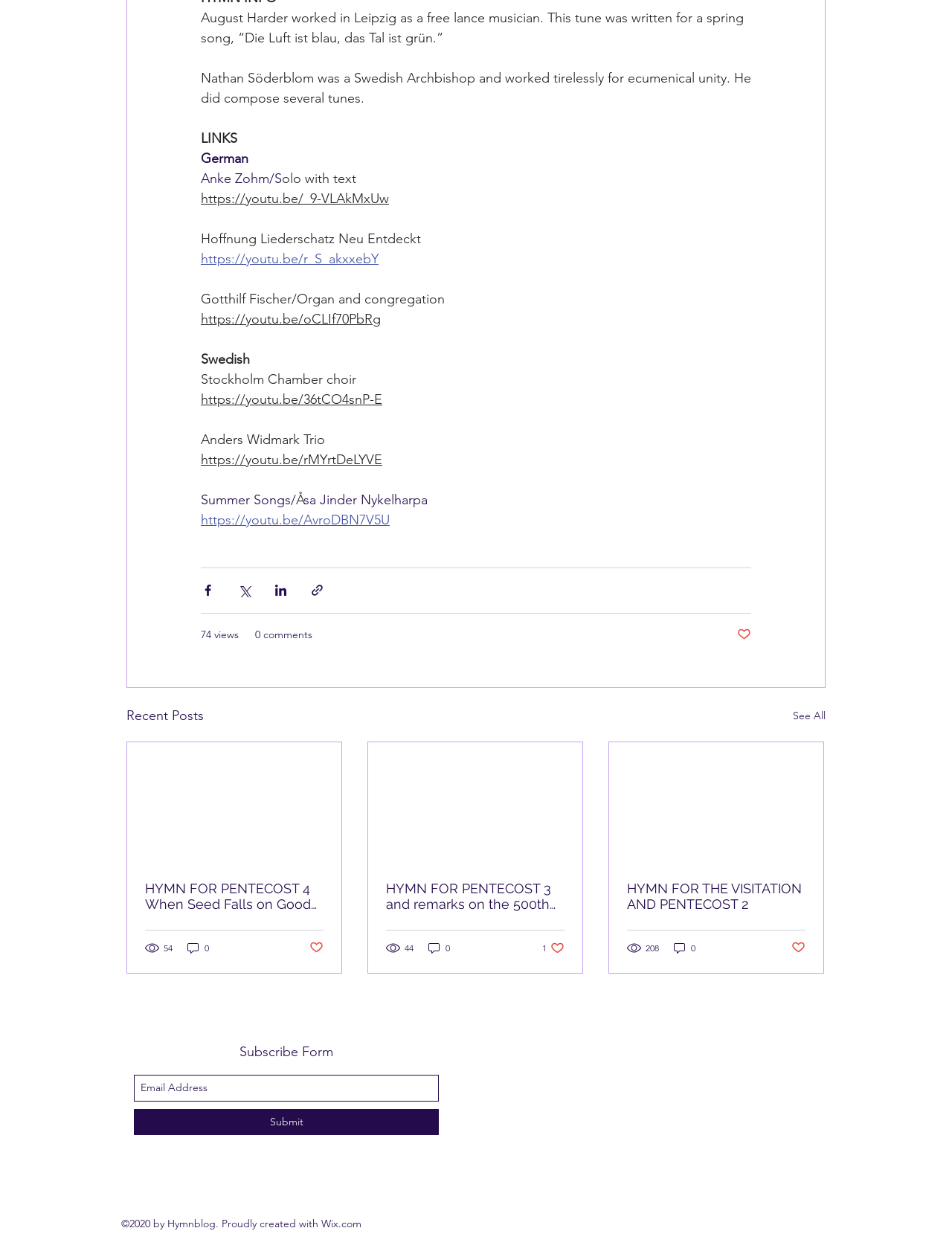Provide the bounding box coordinates of the UI element that matches the description: "aria-label="Email Address" name="email" placeholder="Email Address"".

[0.141, 0.855, 0.461, 0.876]